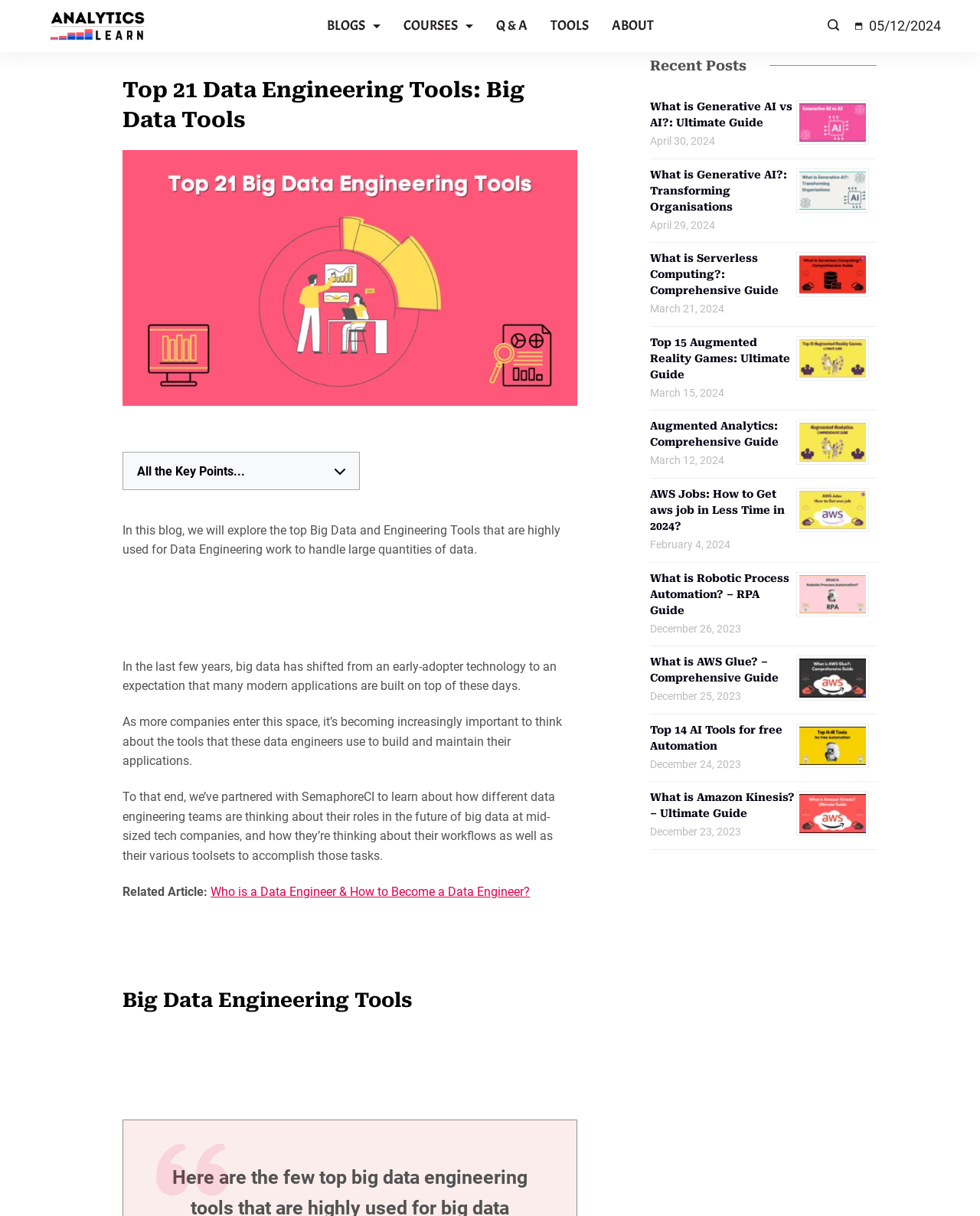What is the date of the latest blog post?
Please elaborate on the answer to the question with detailed information.

I looked for the date mentioned at the top of the webpage and found '05/12/2024', which is likely the date of the latest blog post.